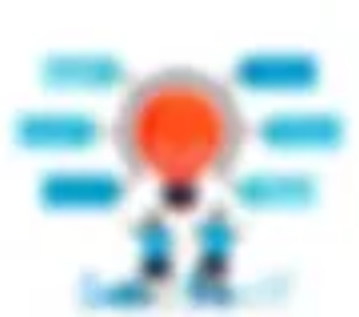What is the theme of the illustration?
Answer the question with a detailed explanation, including all necessary information.

The illustration's theme is centered around discovering valuable resources and staying informed in the context of academic and extracurricular pursuits. This theme is emphasized by the character's light bulb head and the surrounding speech bubbles or boxes, which suggest that there are opportunities available that can enrich one's academic and extracurricular experiences.